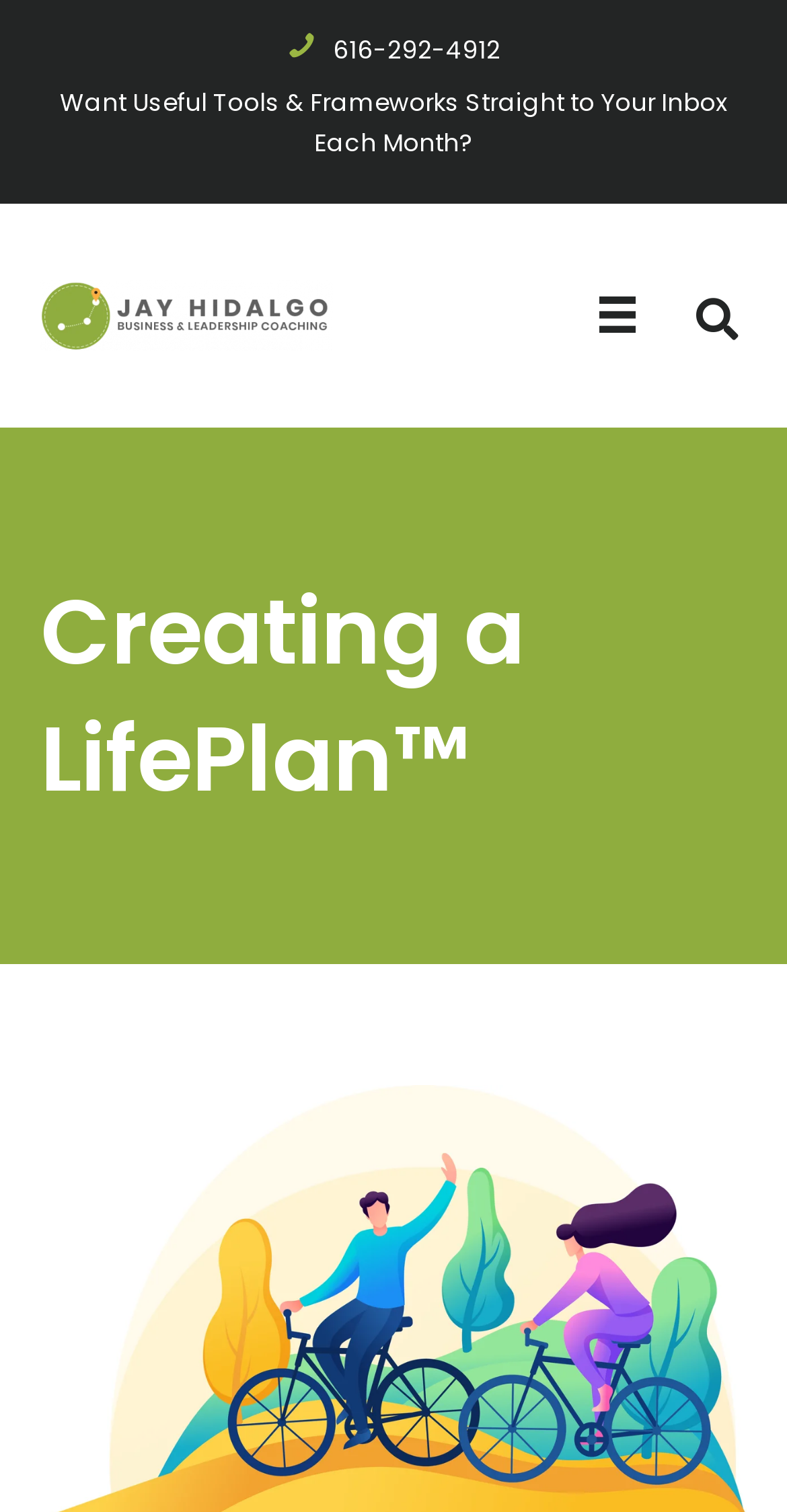Ascertain the bounding box coordinates for the UI element detailed here: "alt="Jay Hidalgo Logo" title="cropped-cropped-JH-Logo-2.png"". The coordinates should be provided as [left, top, right, bottom] with each value being a float between 0 and 1.

[0.051, 0.192, 0.423, 0.222]